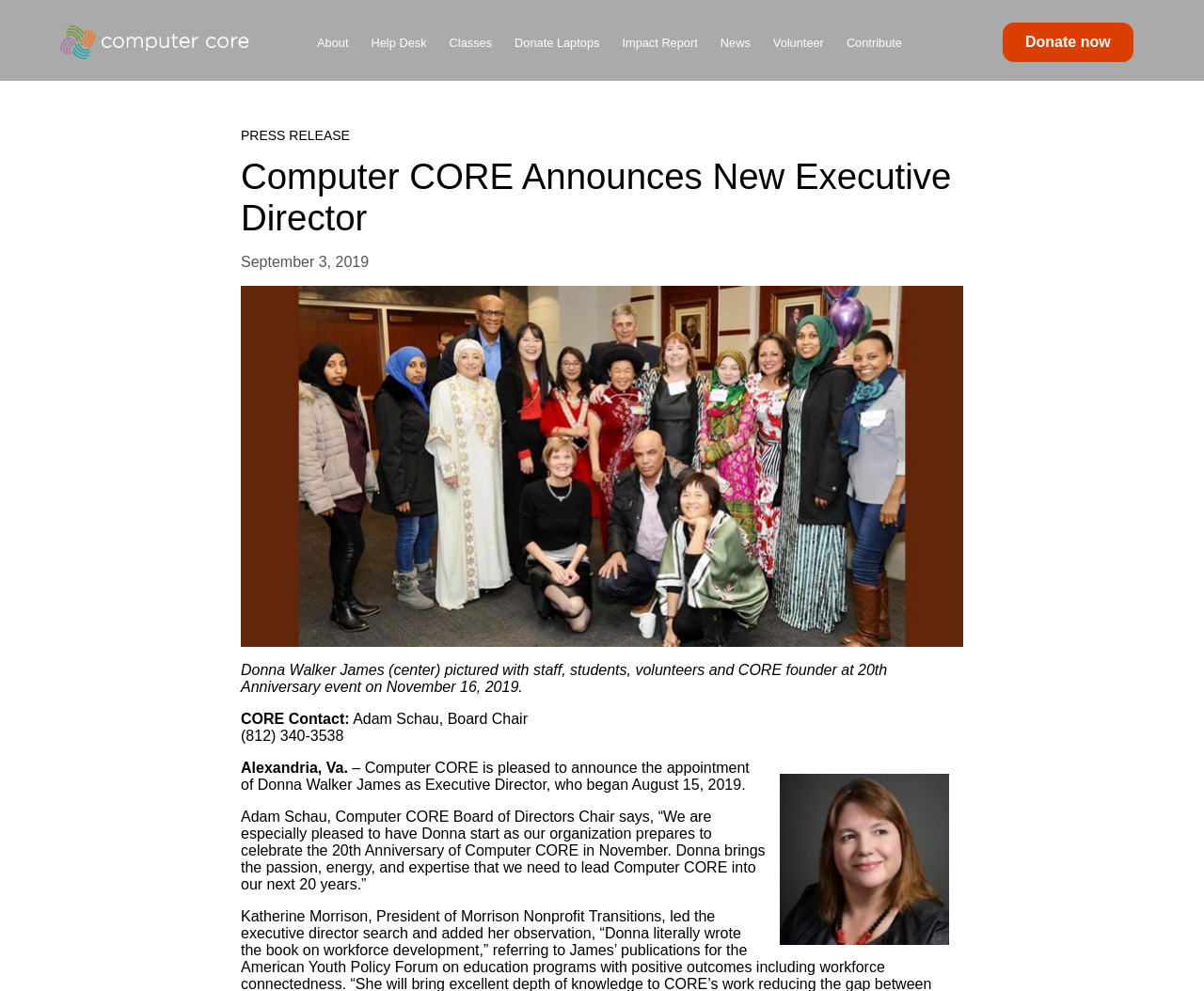Determine the bounding box coordinates of the area to click in order to meet this instruction: "Go to the 'Help Desk'".

[0.308, 0.036, 0.354, 0.05]